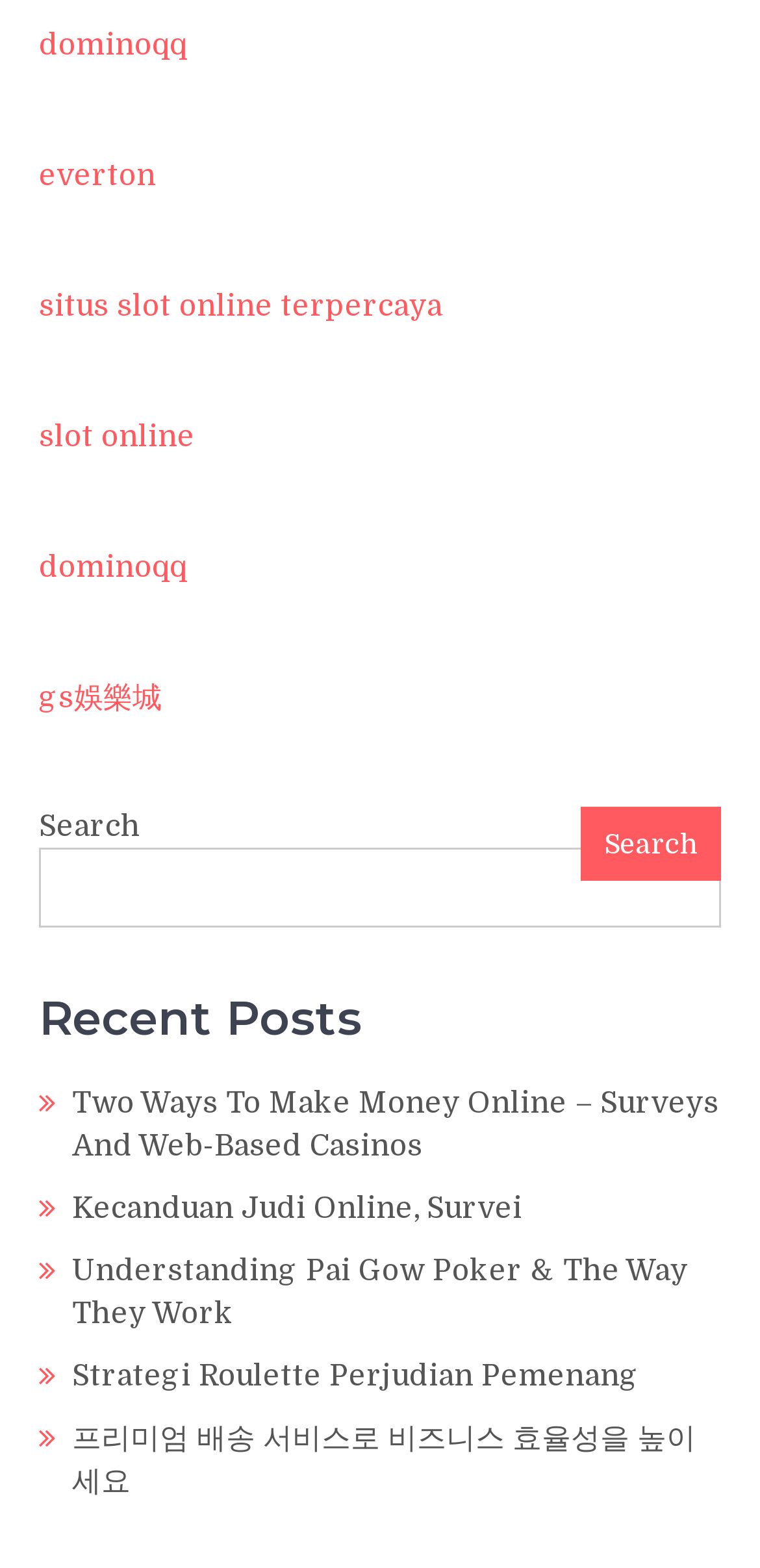Determine the bounding box coordinates for the element that should be clicked to follow this instruction: "Go to 'dominoqq'". The coordinates should be given as four float numbers between 0 and 1, in the format [left, top, right, bottom].

[0.051, 0.016, 0.246, 0.038]